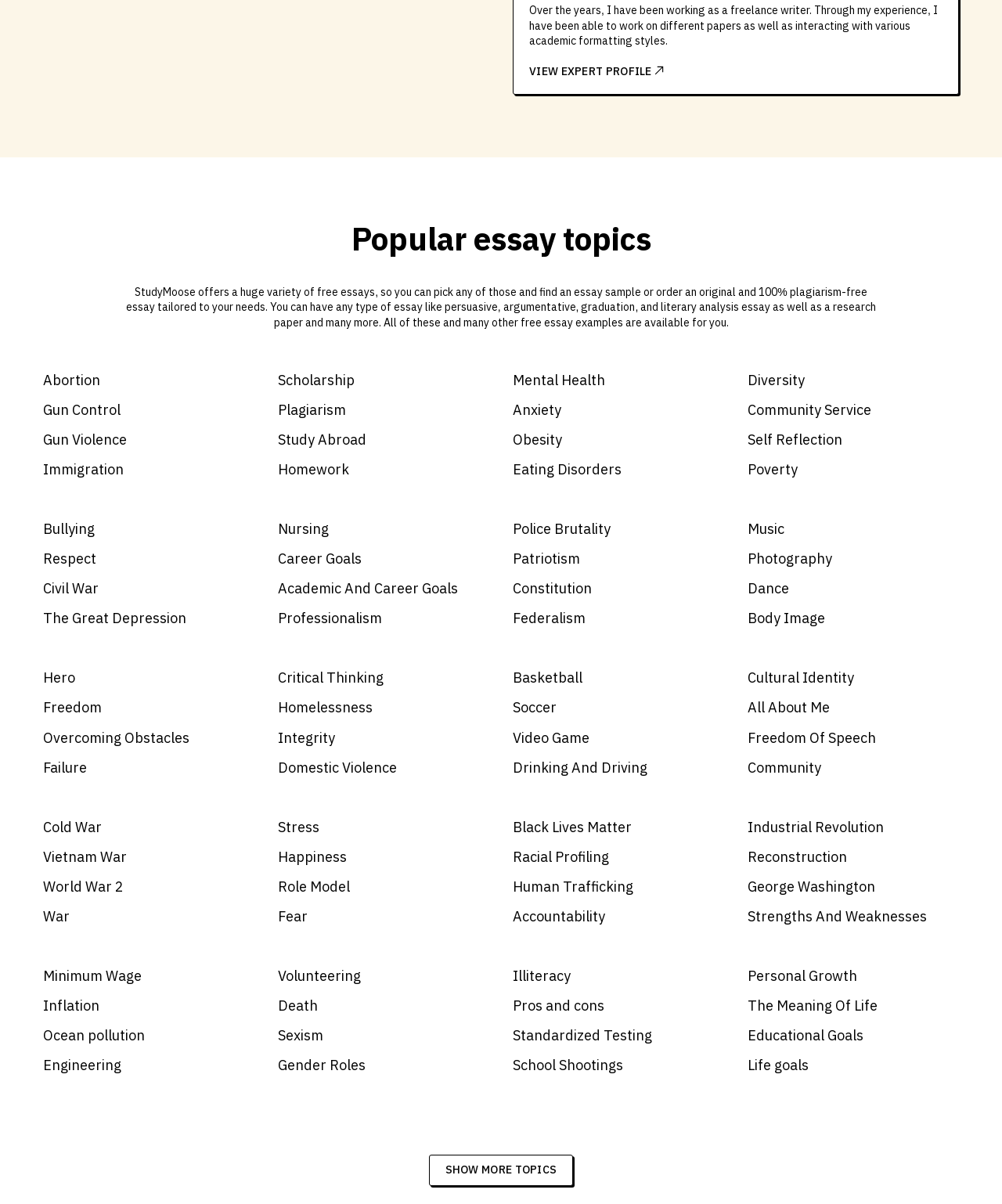How many essay topics are listed on this webpage?
Using the image, provide a concise answer in one word or a short phrase.

Over 50